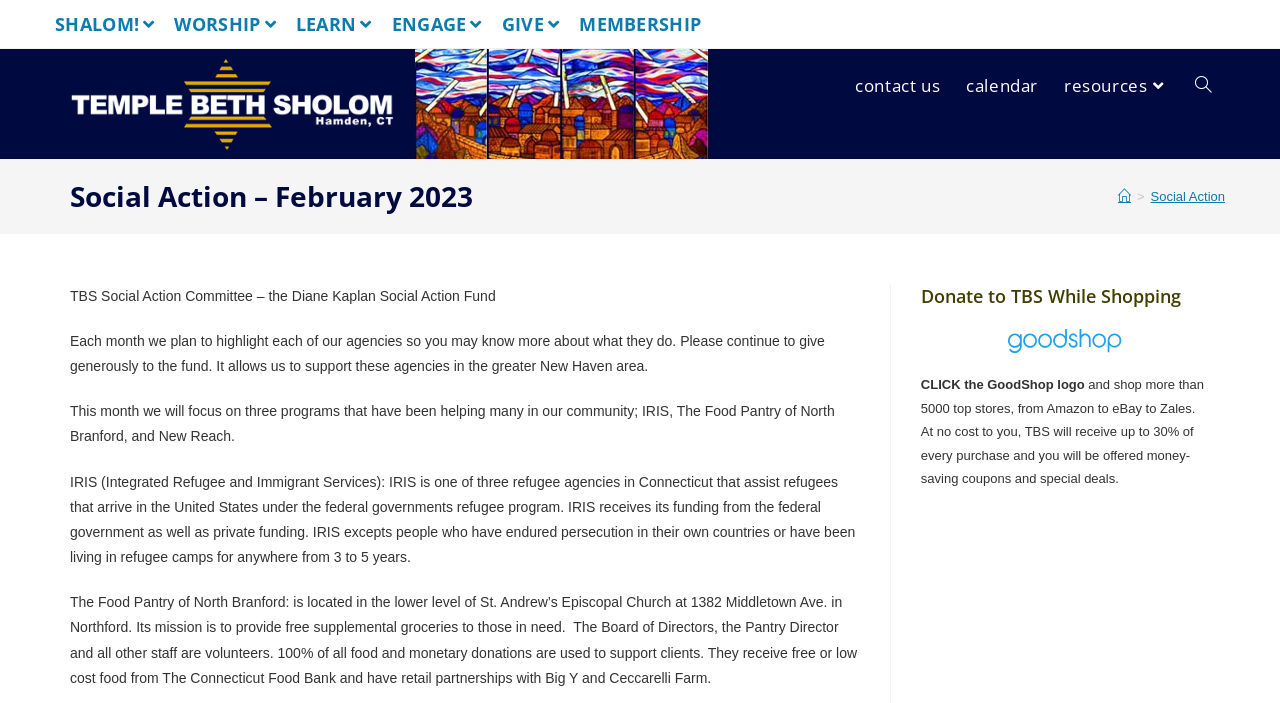Predict the bounding box for the UI component with the following description: "aria-label="Search website"".

[0.923, 0.07, 0.957, 0.176]